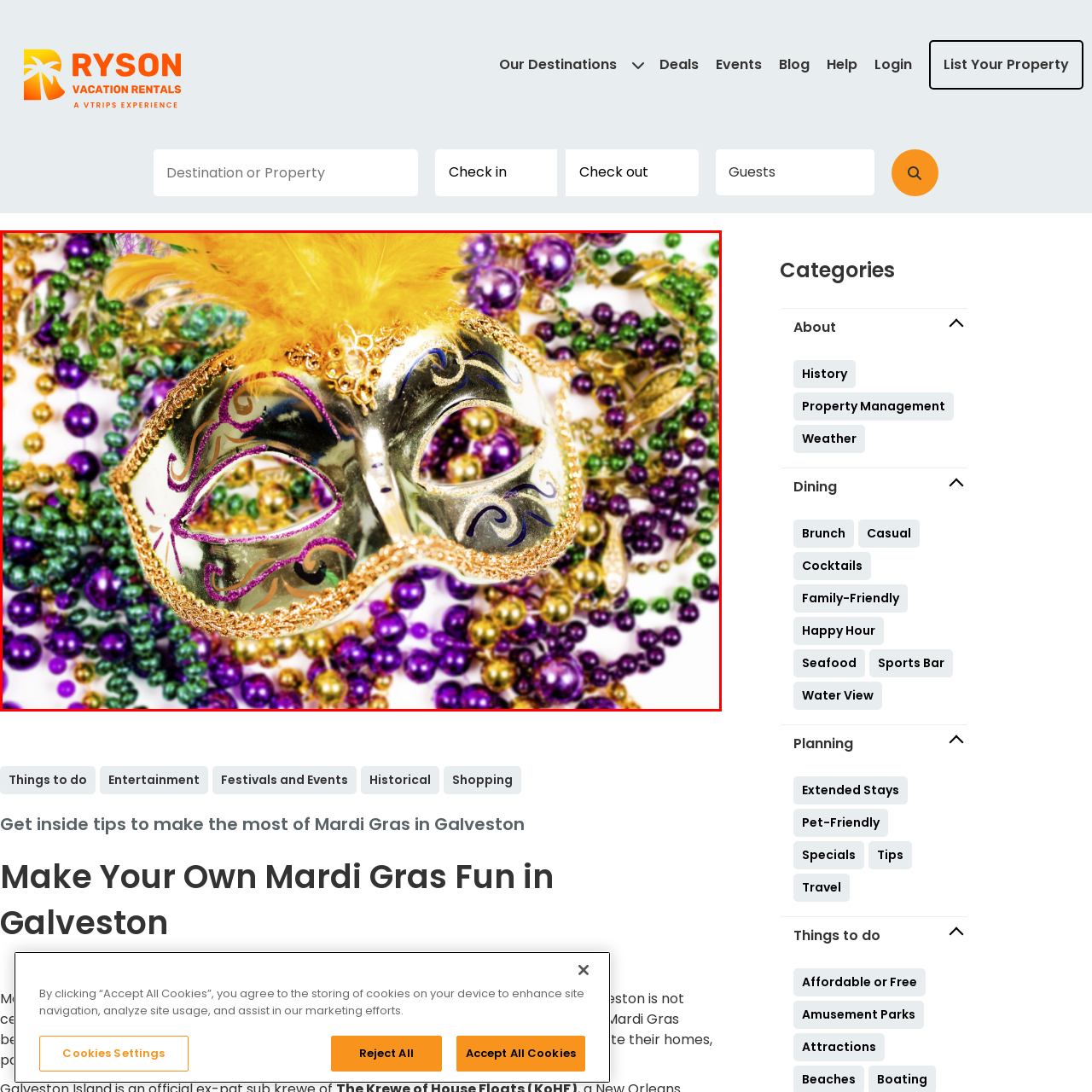Describe in detail what is happening in the image highlighted by the red border.

This vibrant image showcases an ornate Mardi Gras mask adorned with a lively yellow feather and intricate decorative details. The mask is the focal point, placed against a dazzling backdrop of colorful beads in shades of purple, green, and gold, which are traditionally associated with Mardi Gras celebrations. Each bead is polished and glistening, creating a festive atmosphere that captures the essence of the holiday. Surrounding the mask, the beads hint at the revelry and excitement of Mardi Gras, evoking imagery of parades and celebrations, and inviting viewers to immerse themselves in the fun and vibrant culture of Galveston’s Mardi Gras festivities.